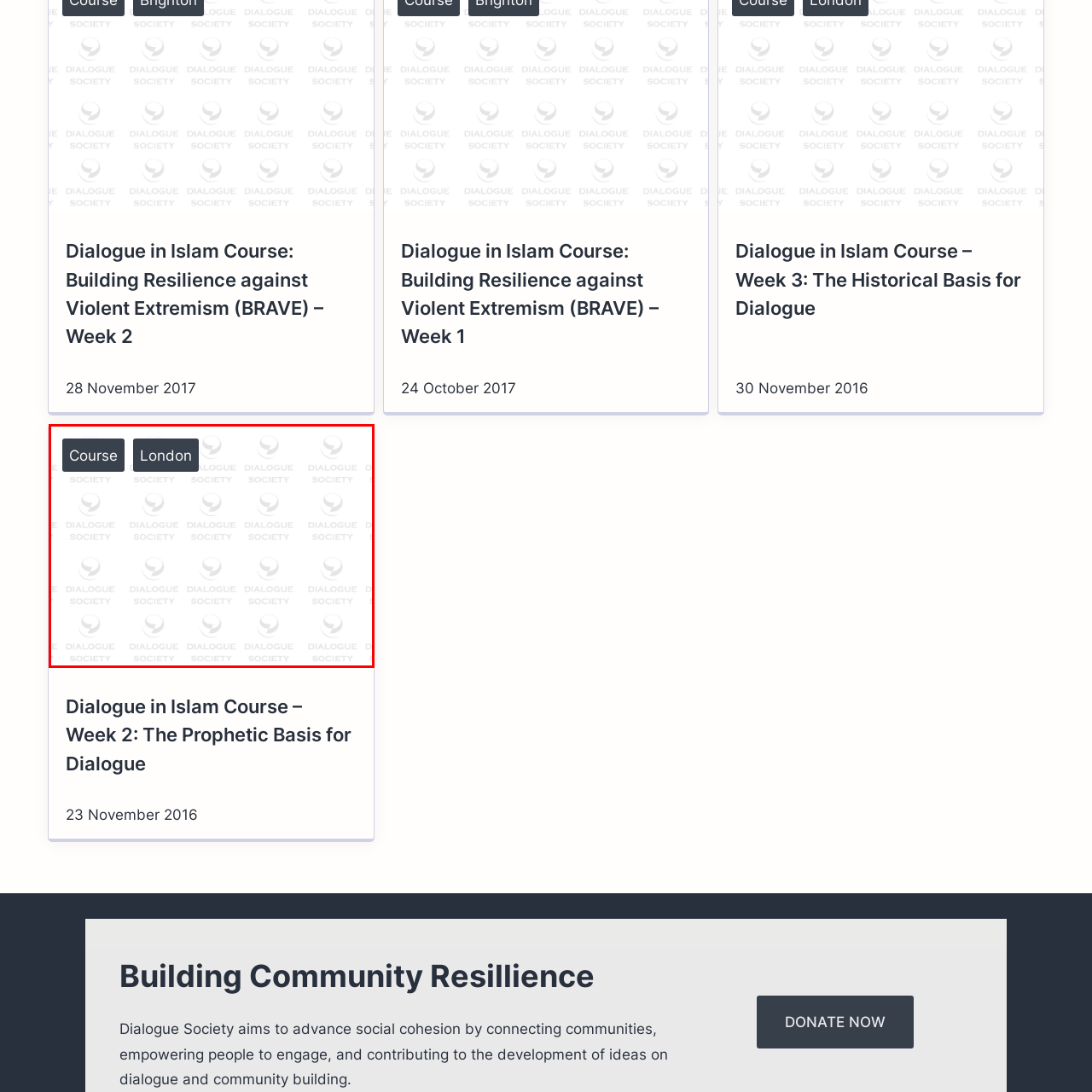Please scrutinize the portion of the image inside the purple boundary and provide an elaborate answer to the question below, relying on the visual elements: 
What is the logo in the backdrop?

The logo in the subtle backdrop is that of the Dialogue Society, which is the organization promoting the 'Dialogue in Islam Course: Building Resilience against Violent Extremism (BRAVE) – Week 2'.